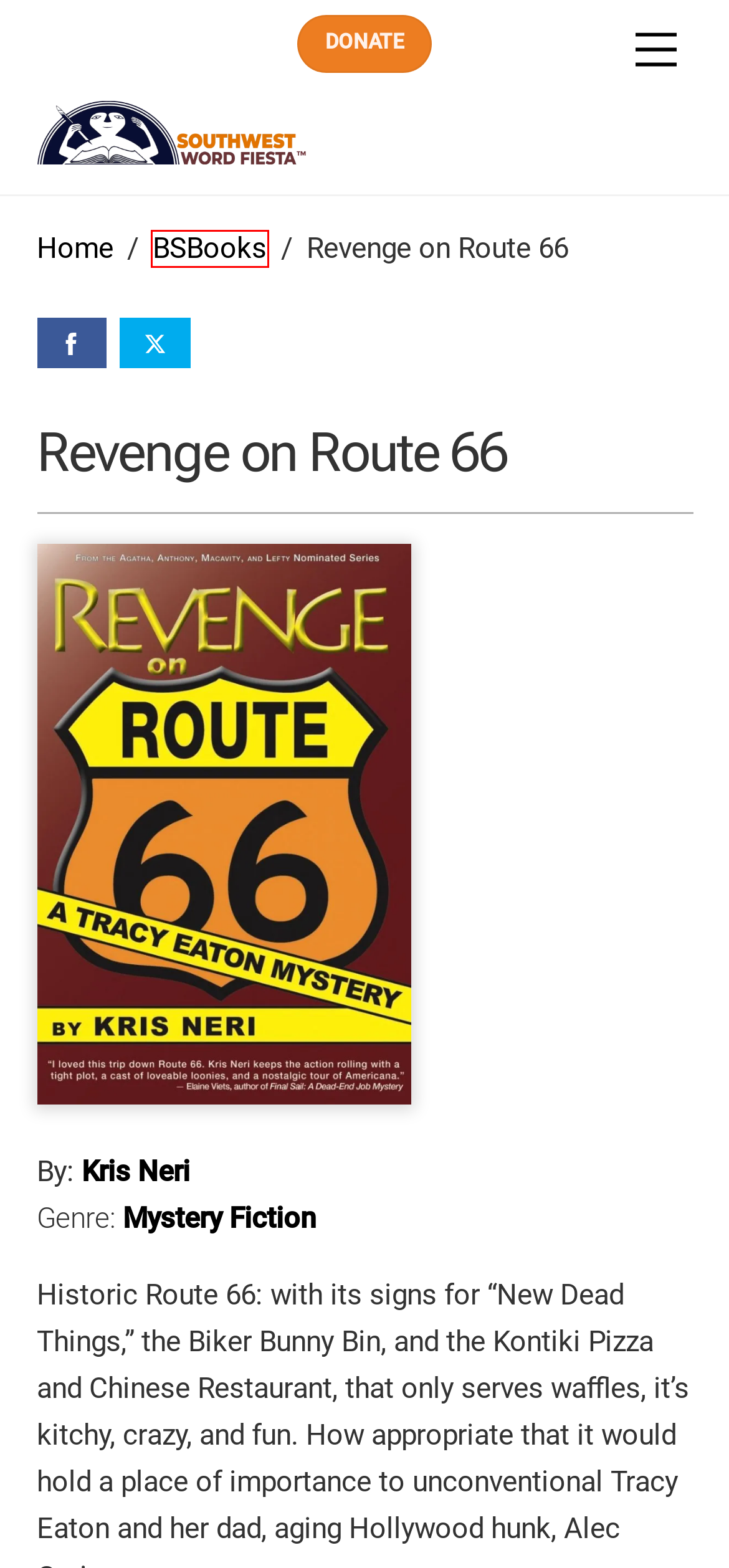You are provided with a screenshot of a webpage that includes a red rectangle bounding box. Please choose the most appropriate webpage description that matches the new webpage after clicking the element within the red bounding box. Here are the candidates:
A. SCID Archives - Southwest Word Fiesta™
B. Close to home Archives - Southwest Word Fiesta™
C. Mystery Fiction Archives - Southwest Word Fiesta™
D. Interview Archives - Southwest Word Fiesta™
E. BSBooks Archive - Southwest Word Fiesta™
F. General  2 — Grant County Community Foundation
G. Kris Neri Archives - Southwest Word Fiesta™
H. Home - Southwest Word Fiesta™

E